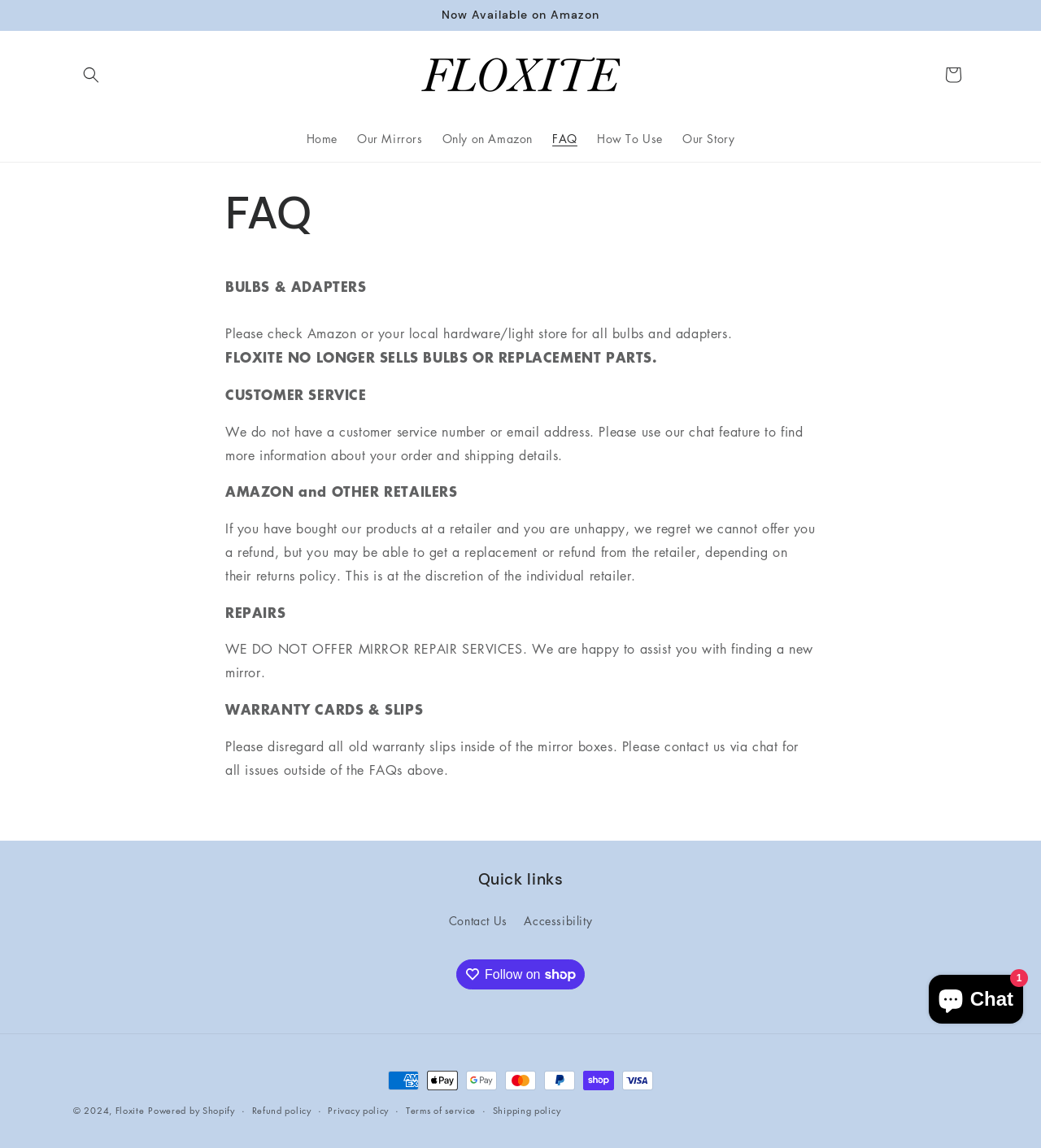Please determine the bounding box coordinates of the element to click in order to execute the following instruction: "Go to 'Home' page". The coordinates should be four float numbers between 0 and 1, specified as [left, top, right, bottom].

[0.285, 0.105, 0.334, 0.135]